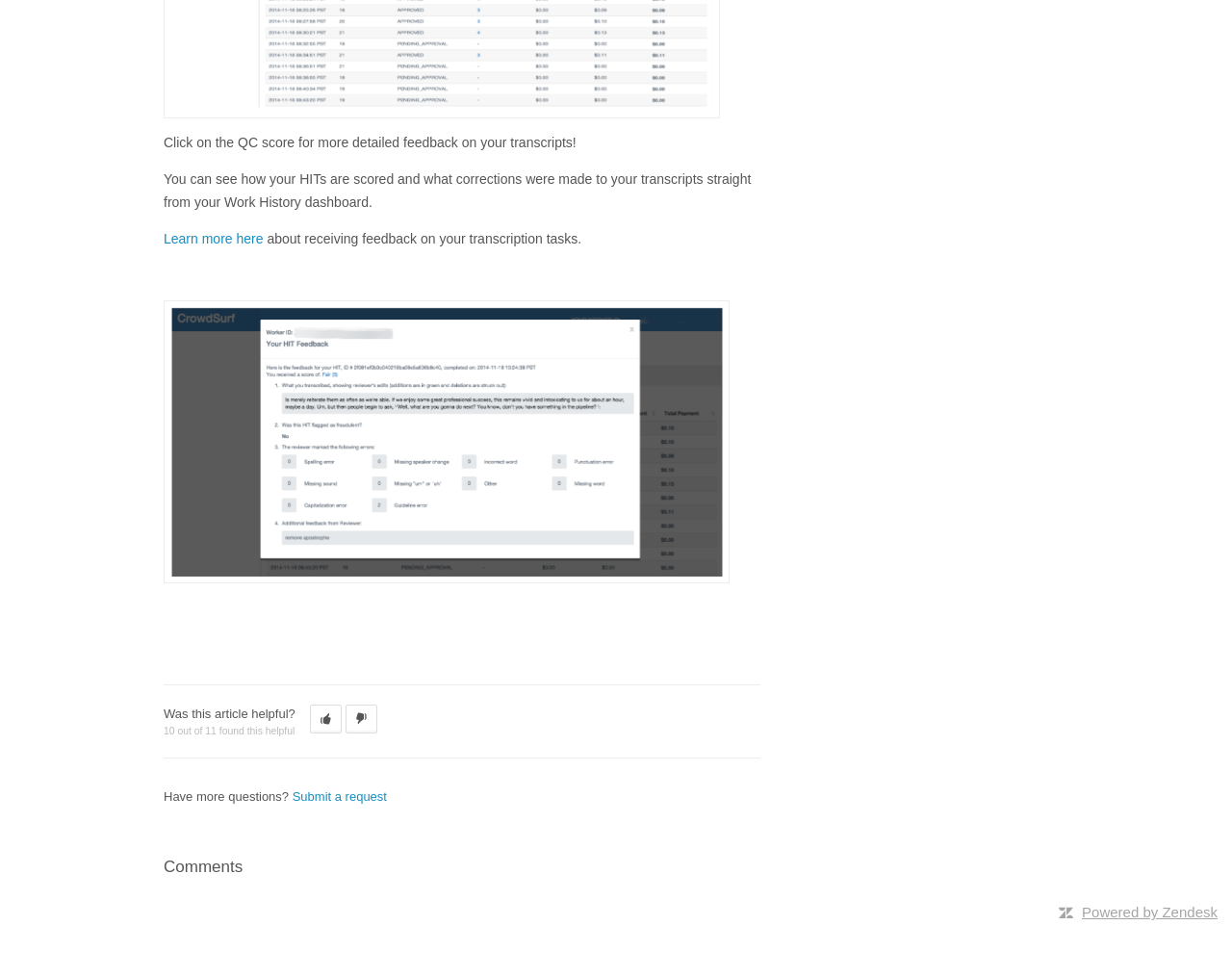Based on the description "title="Yes"", find the bounding box of the specified UI element.

[0.252, 0.721, 0.277, 0.751]